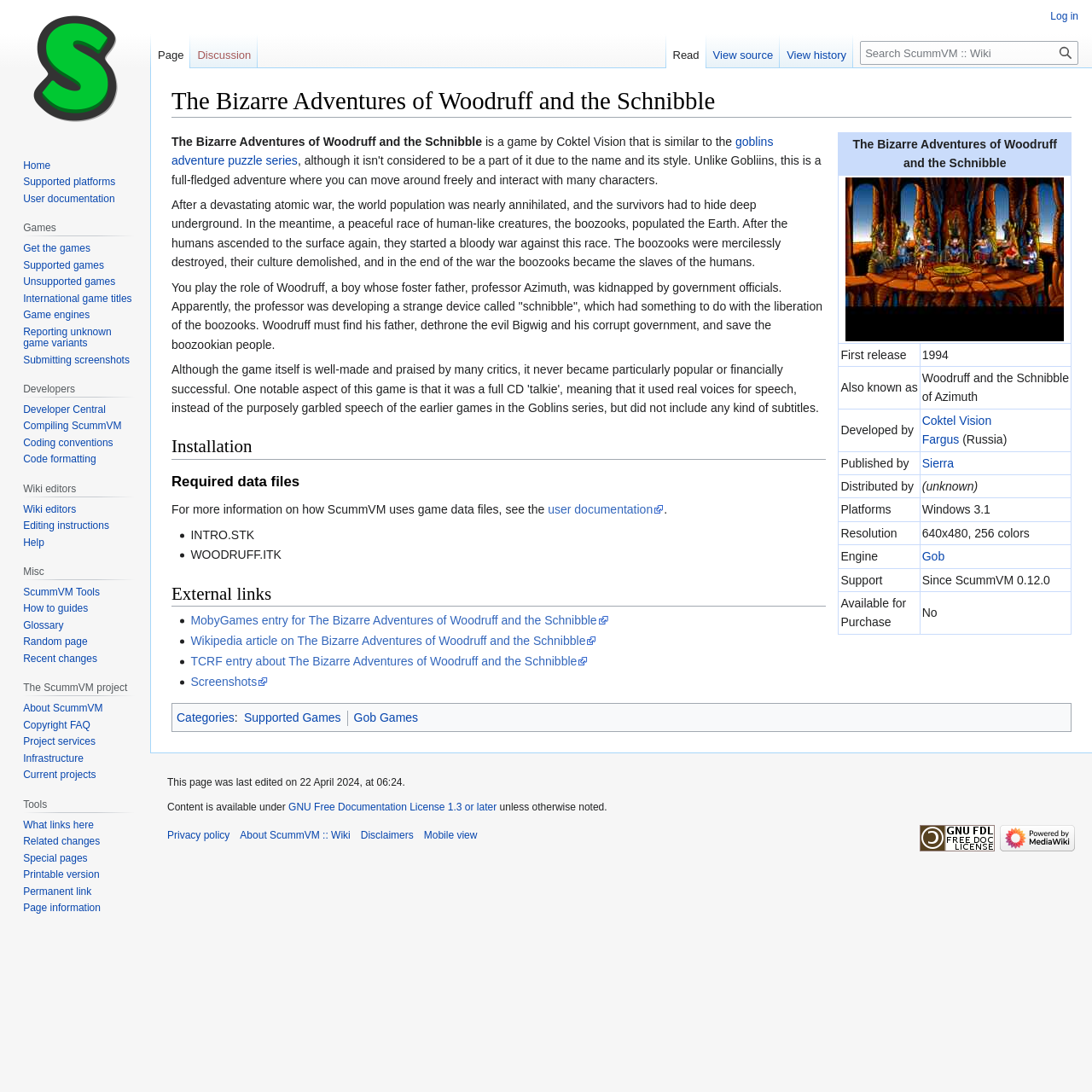What is the resolution of the game?
Please describe in detail the information shown in the image to answer the question.

I found the answer by looking at the table element with the heading 'Resolution' and the corresponding gridcell with the text '640x480, 256 colors'.